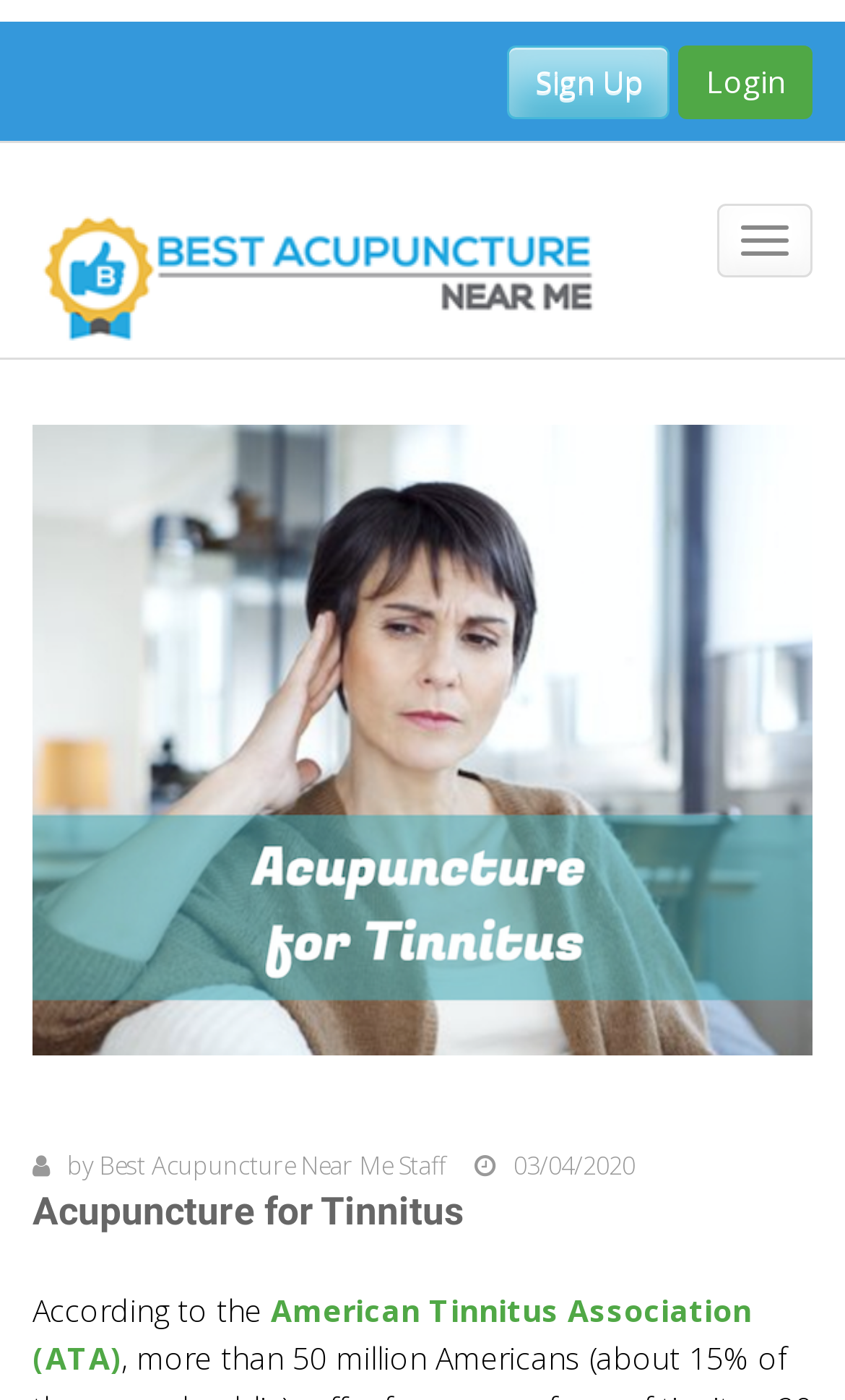Locate and provide the bounding box coordinates for the HTML element that matches this description: "03/04/202010/29/2021".

[0.608, 0.821, 0.751, 0.844]